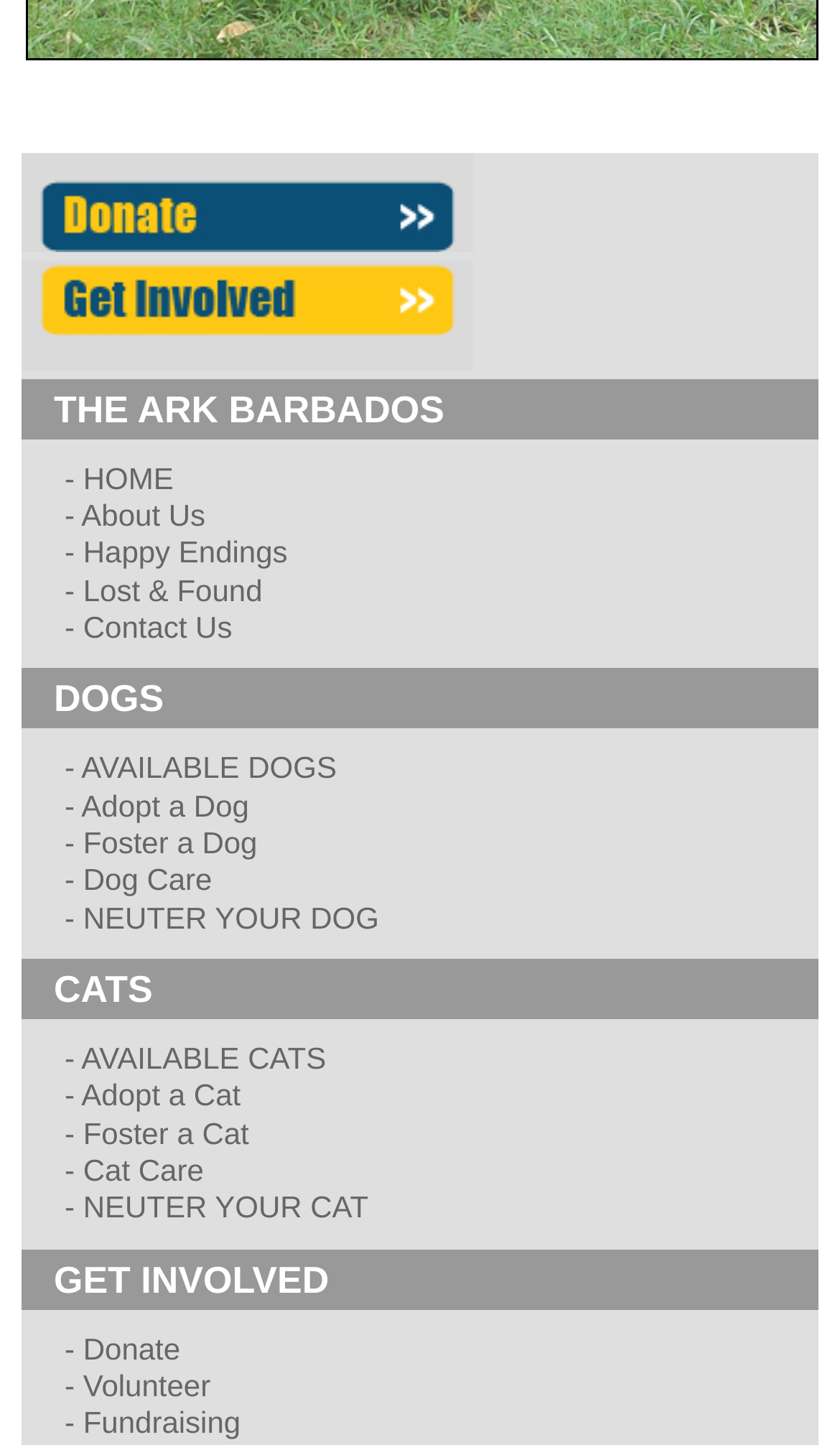Given the element description, predict the bounding box coordinates in the format (top-left x, top-left y, bottom-right x, bottom-right y). Make sure all values are between 0 and 1. Here is the element description: Volunteer

[0.099, 0.947, 0.251, 0.971]